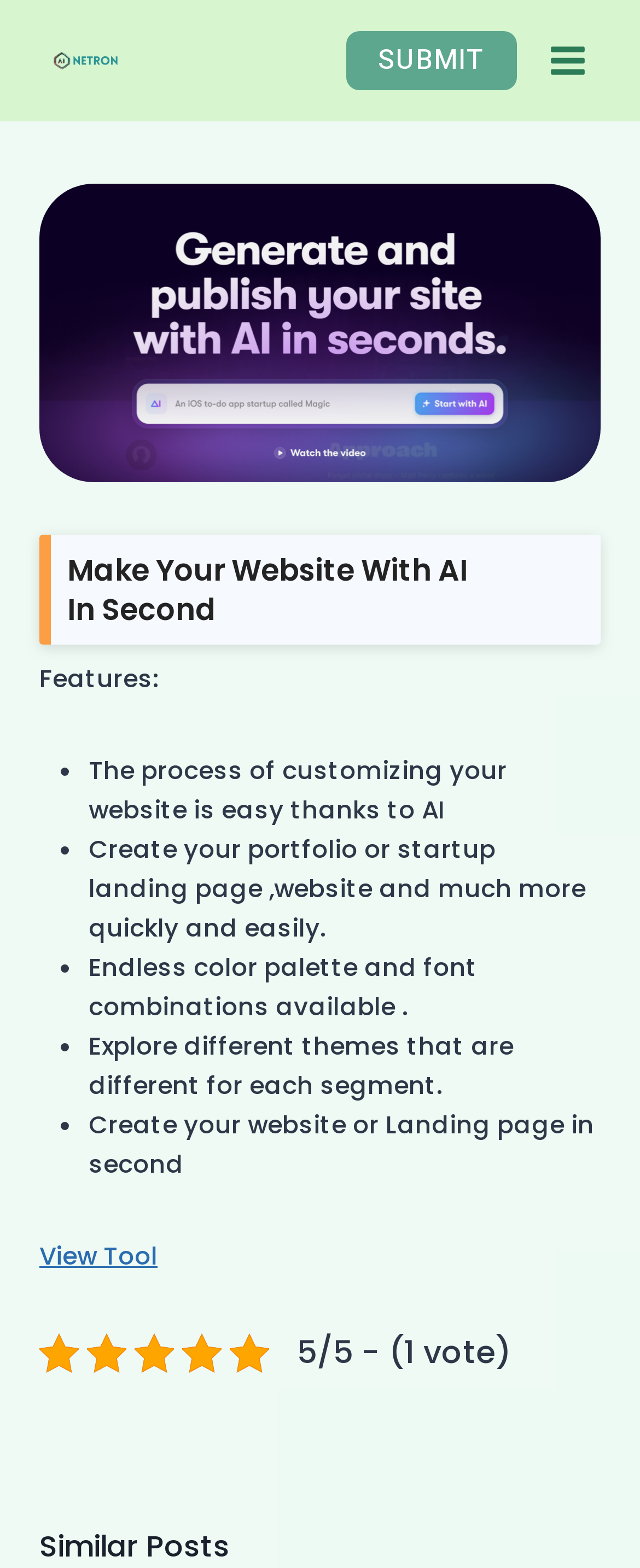Determine the bounding box for the UI element that matches this description: "View Tool".

[0.062, 0.79, 0.246, 0.812]